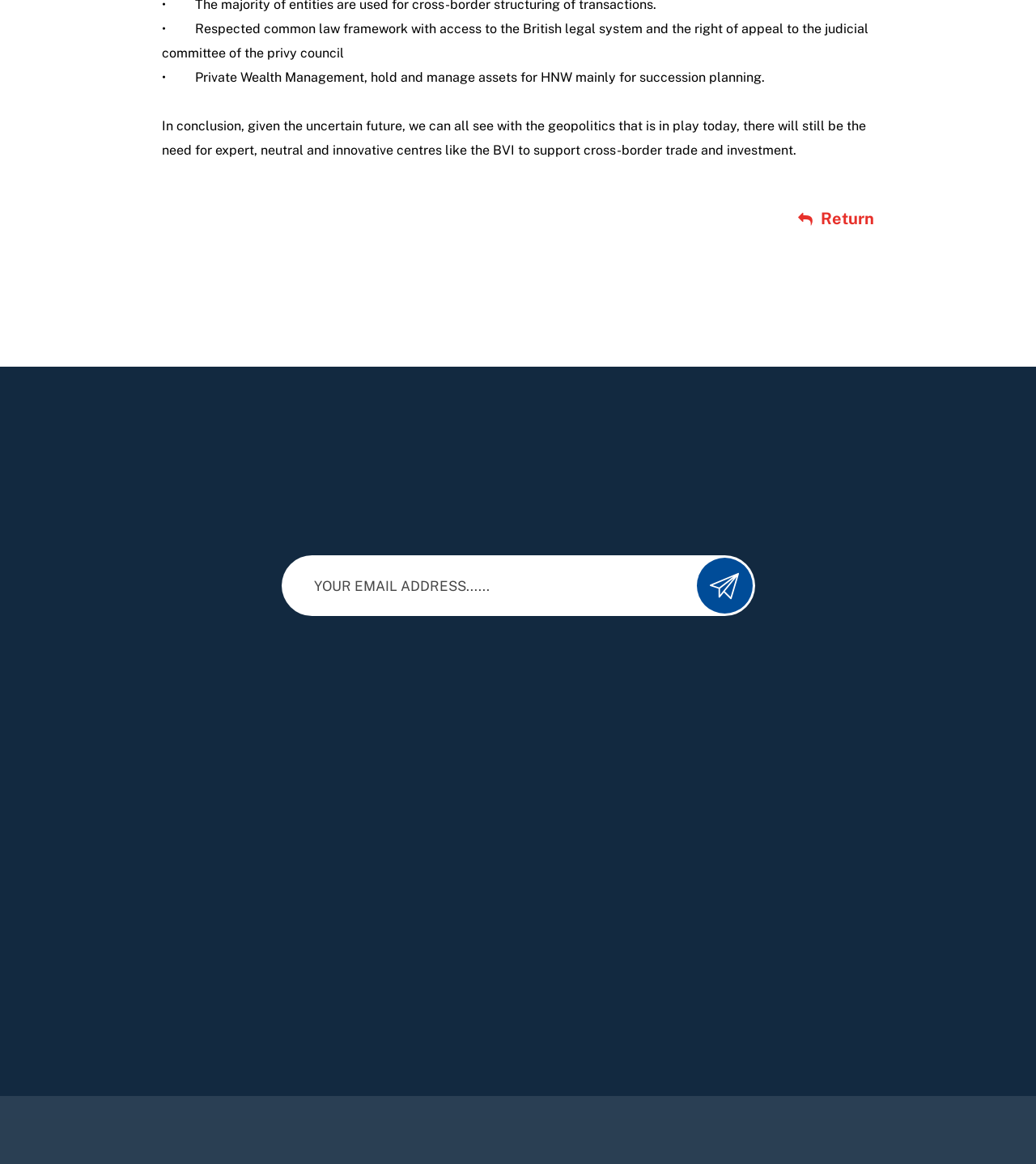Identify the bounding box coordinates of the clickable section necessary to follow the following instruction: "Get notified about news and updates". The coordinates should be presented as four float numbers from 0 to 1, i.e., [left, top, right, bottom].

[0.082, 0.371, 0.918, 0.394]